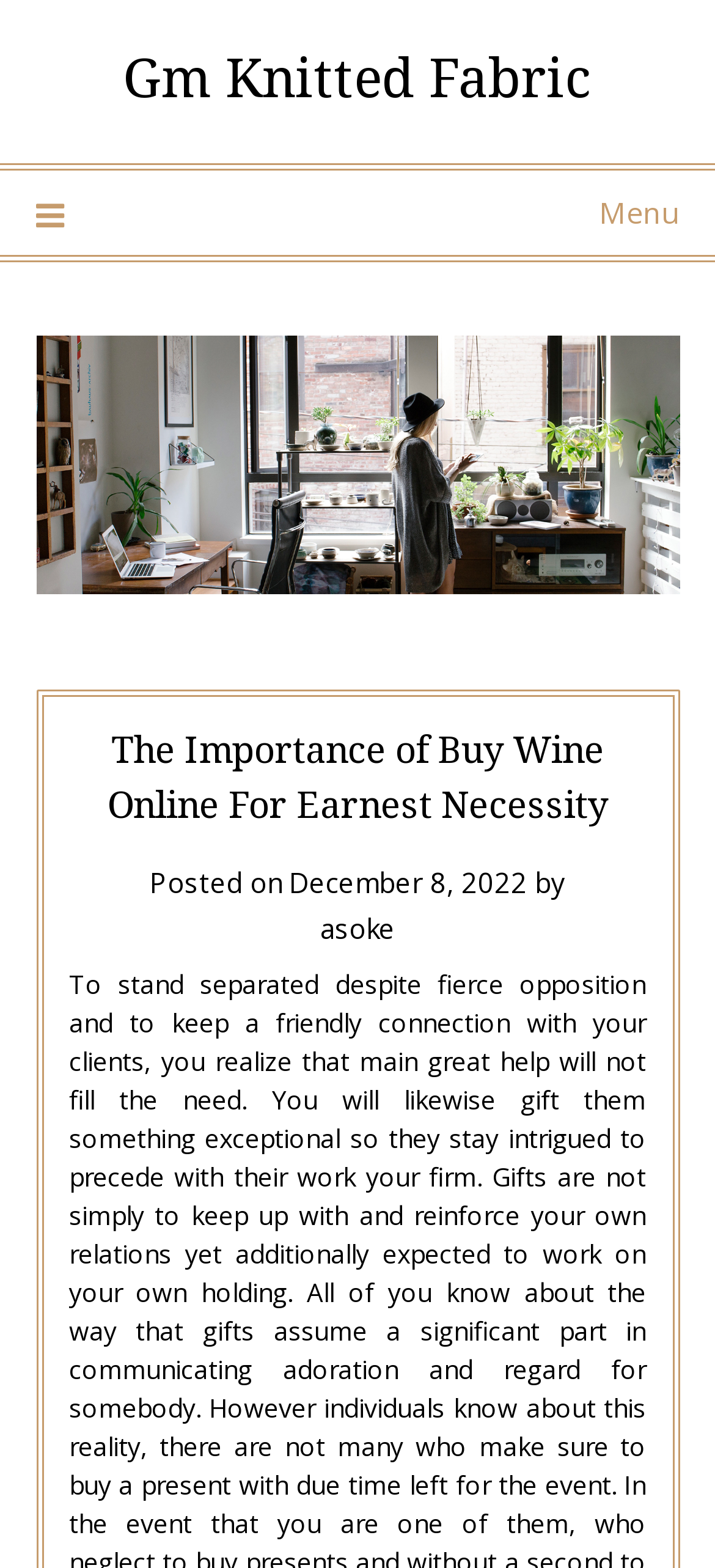Please reply to the following question using a single word or phrase: 
What is the topic of the post?

Importance of buying wine online